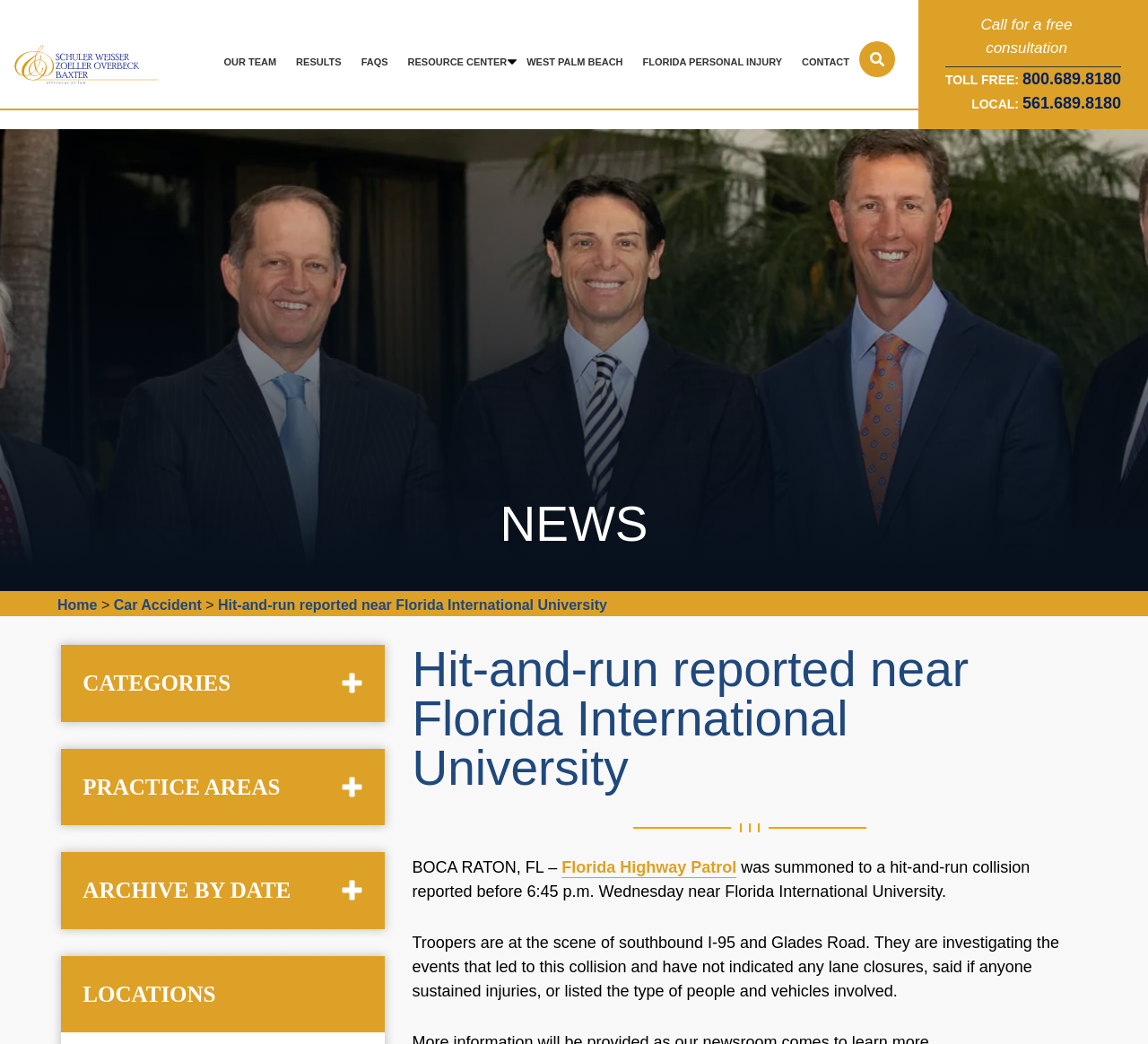Please predict the bounding box coordinates of the element's region where a click is necessary to complete the following instruction: "Visit the 'Florida Highway Patrol' website". The coordinates should be represented by four float numbers between 0 and 1, i.e., [left, top, right, bottom].

[0.489, 0.822, 0.642, 0.839]